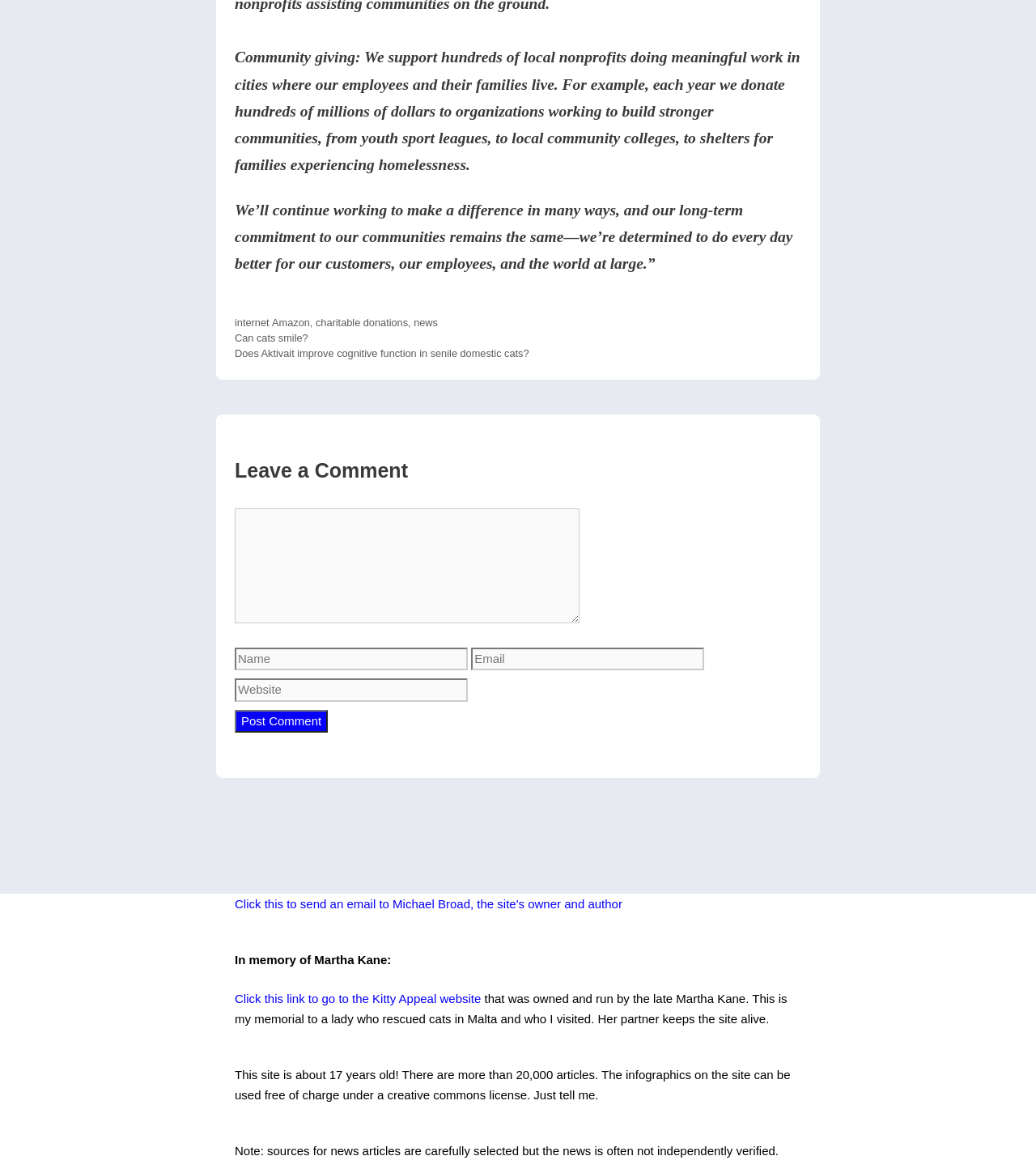Determine the bounding box coordinates for the area you should click to complete the following instruction: "Click the 'Click this to send an email to Michael Broad, the site's owner and author' link".

[0.227, 0.765, 0.601, 0.777]